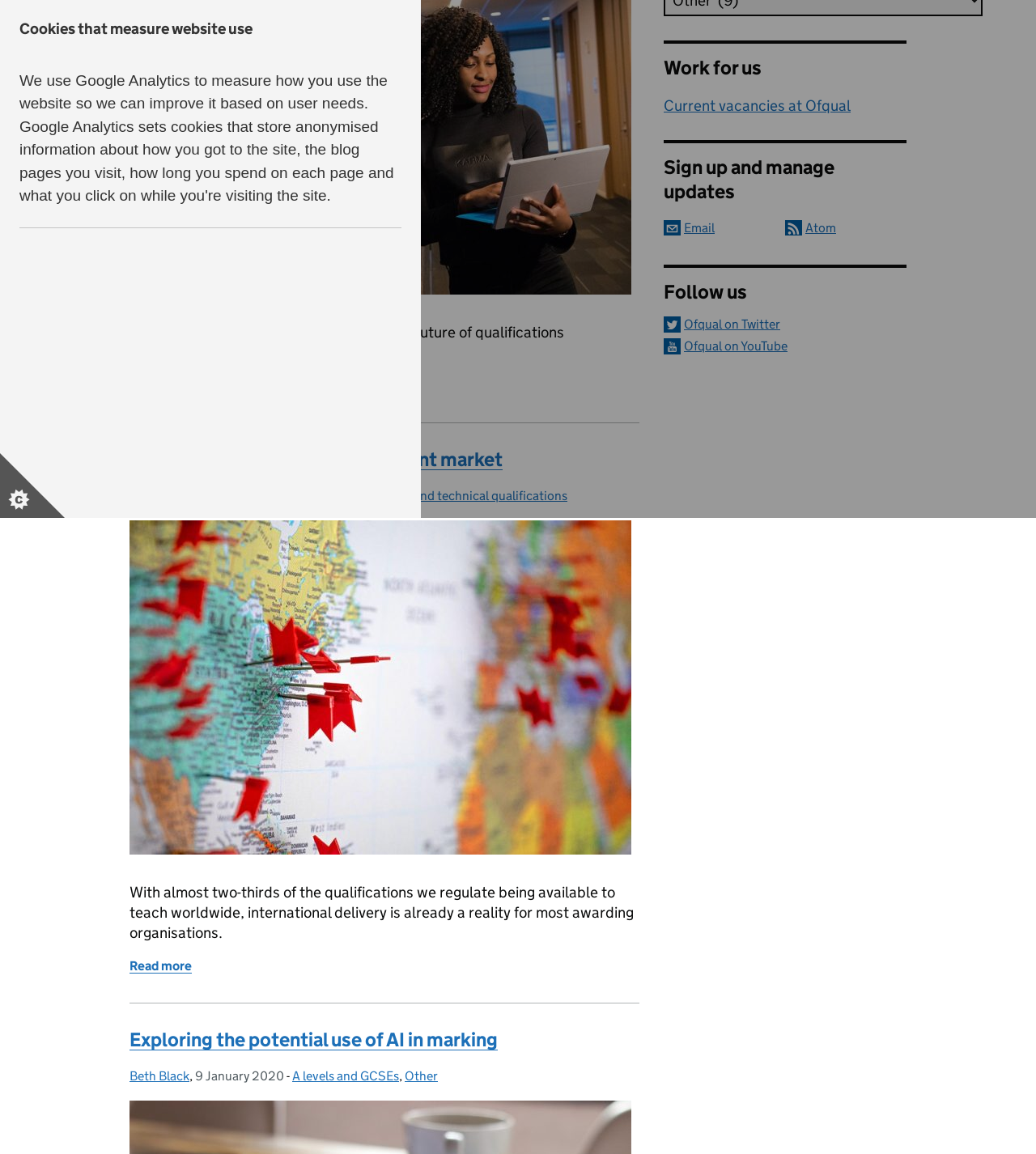Using the provided element description, identify the bounding box coordinates as (top-left x, top-left y, bottom-right x, bottom-right y). Ensure all values are between 0 and 1. Description: A levels and GCSEs

[0.282, 0.926, 0.385, 0.939]